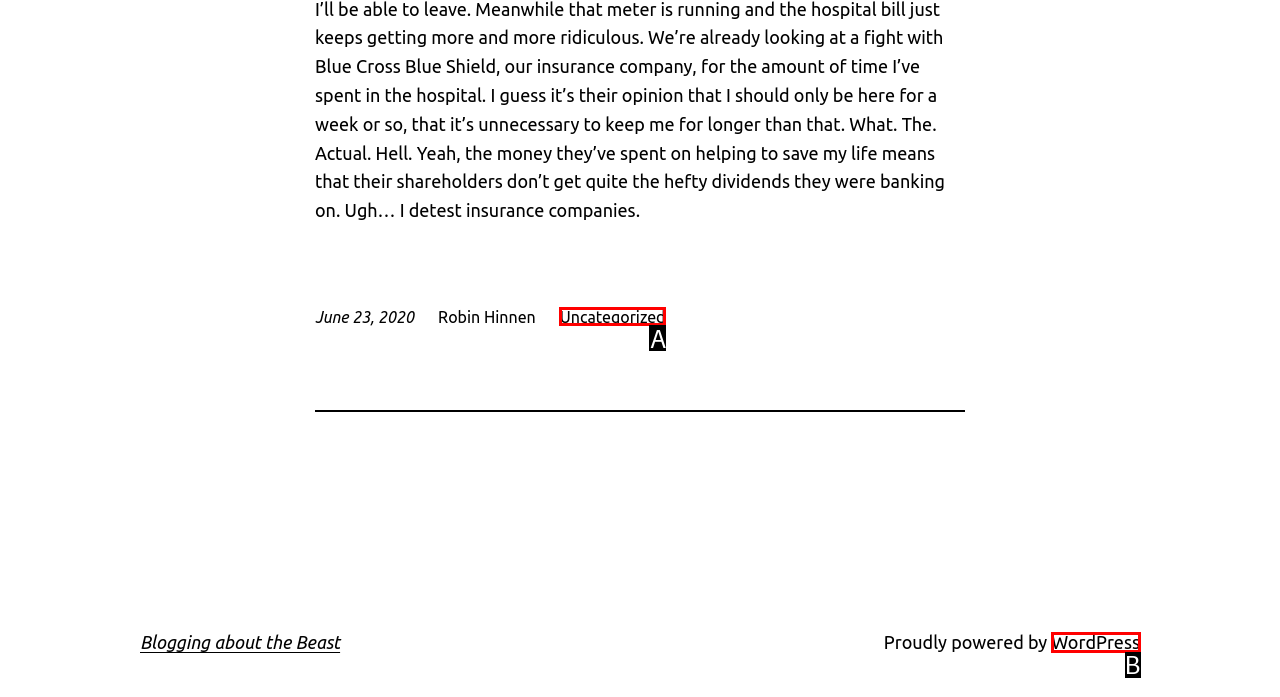From the choices given, find the HTML element that matches this description: Where I Am From. Answer with the letter of the selected option directly.

None